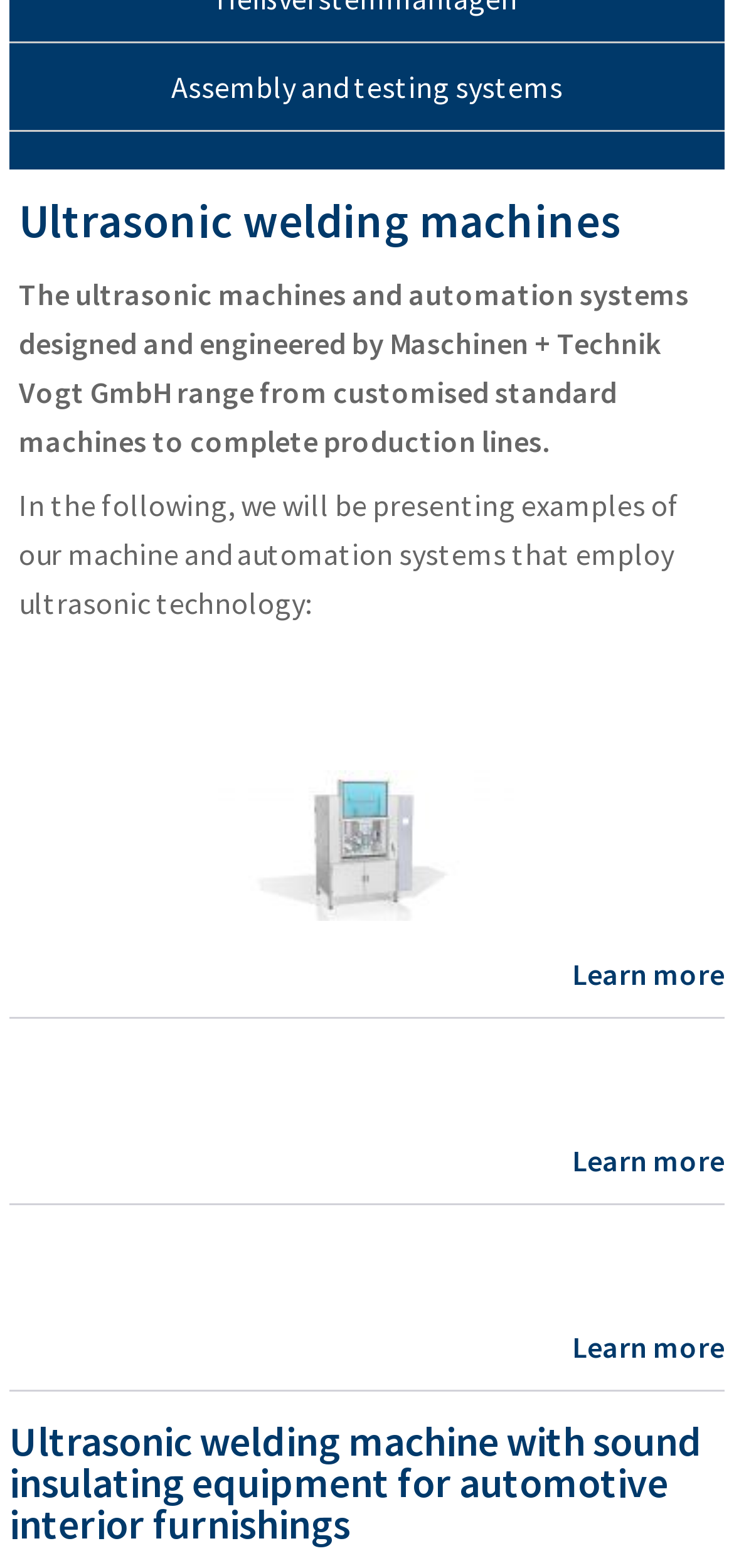Determine the bounding box coordinates of the UI element described below. Use the format (top-left x, top-left y, bottom-right x, bottom-right y) with floating point numbers between 0 and 1: parent_node: Learn more

[0.025, 0.706, 0.974, 0.737]